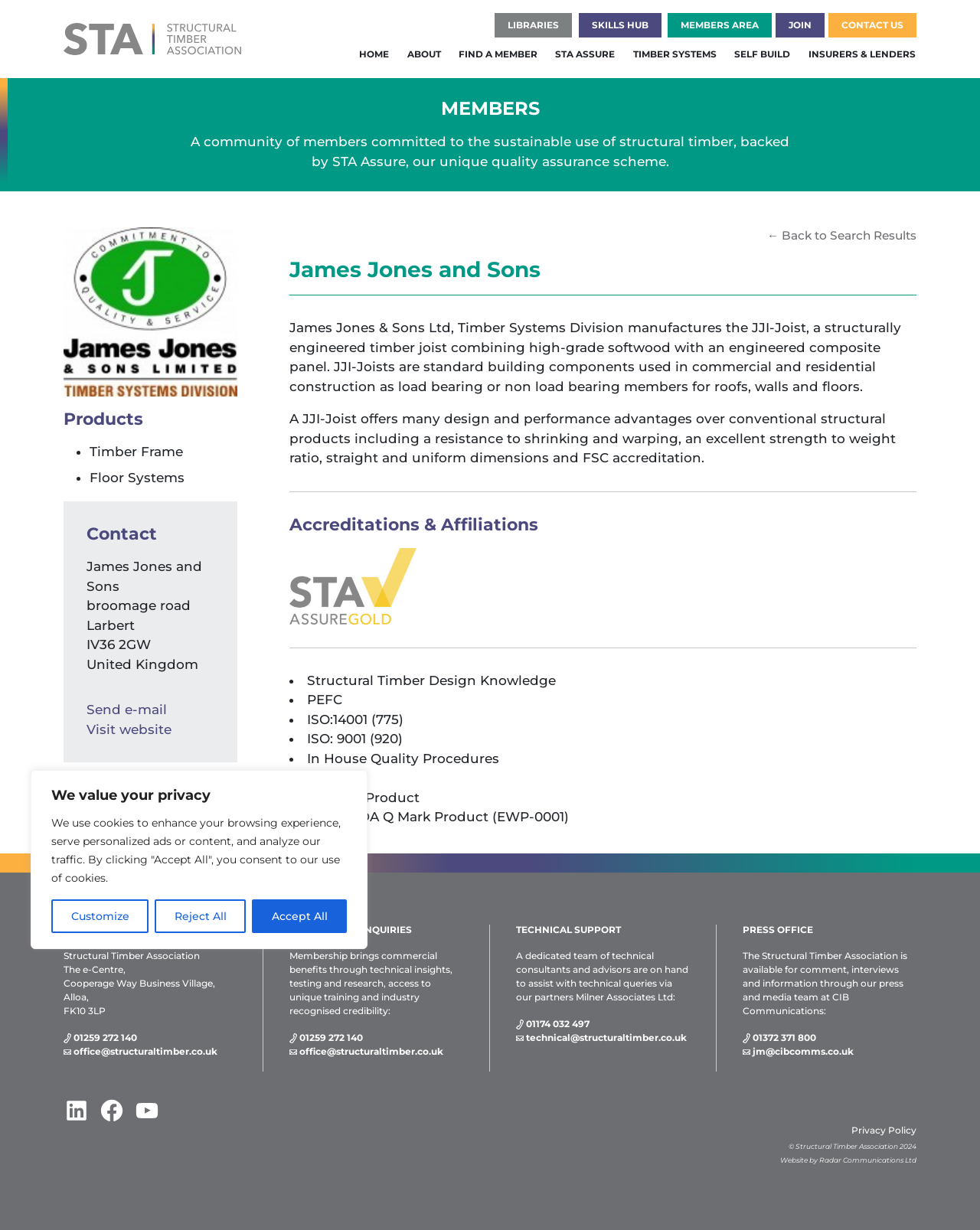Please locate the bounding box coordinates of the element that should be clicked to complete the given instruction: "Go to ABOUT US page".

None